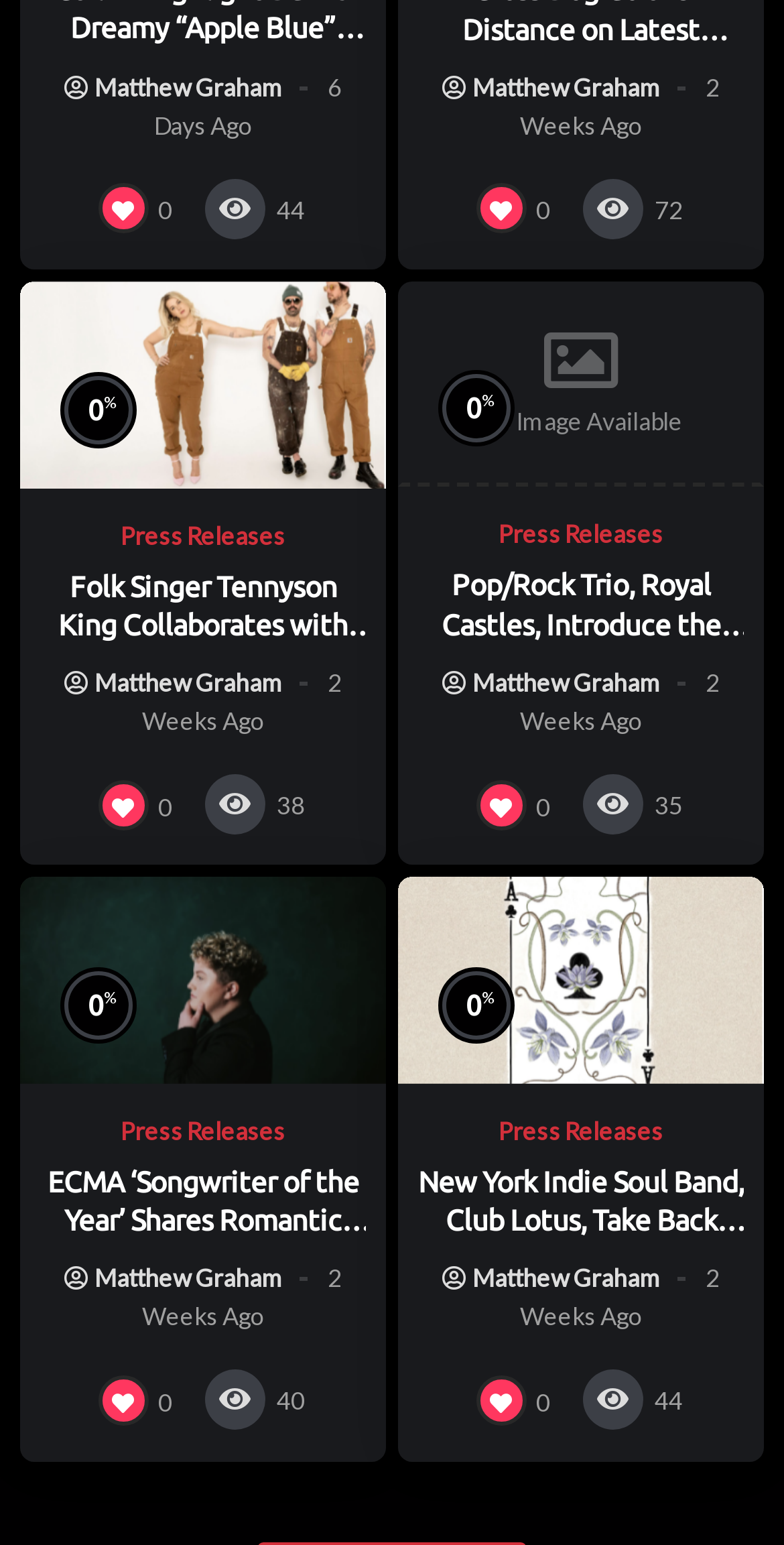Locate the bounding box coordinates of the element's region that should be clicked to carry out the following instruction: "View press releases". The coordinates need to be four float numbers between 0 and 1, i.e., [left, top, right, bottom].

[0.154, 0.337, 0.364, 0.356]